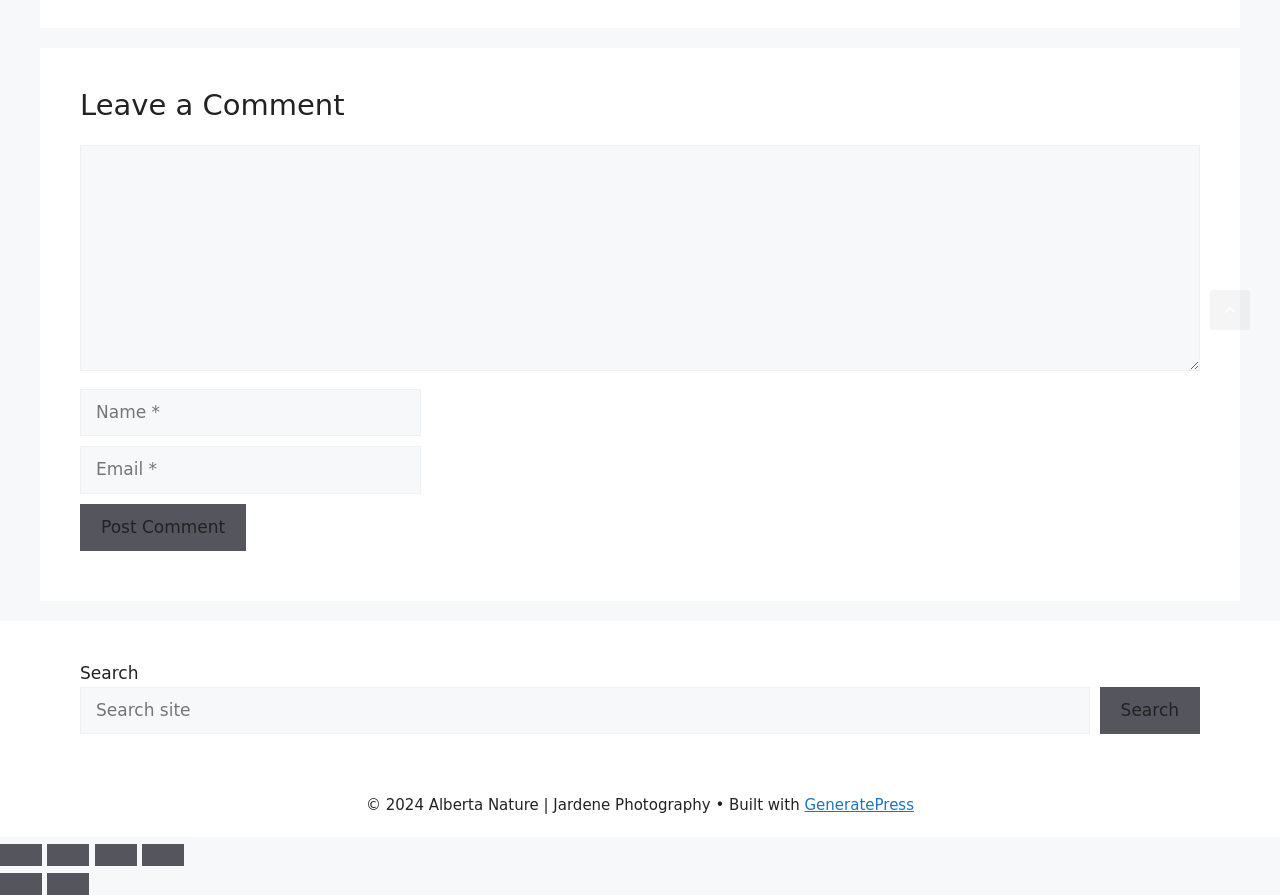Based on the element description Testimonials, identify the bounding box coordinates for the UI element. The coordinates should be in the format (top-left x, top-left y, bottom-right x, bottom-right y) and within the 0 to 1 range.

None